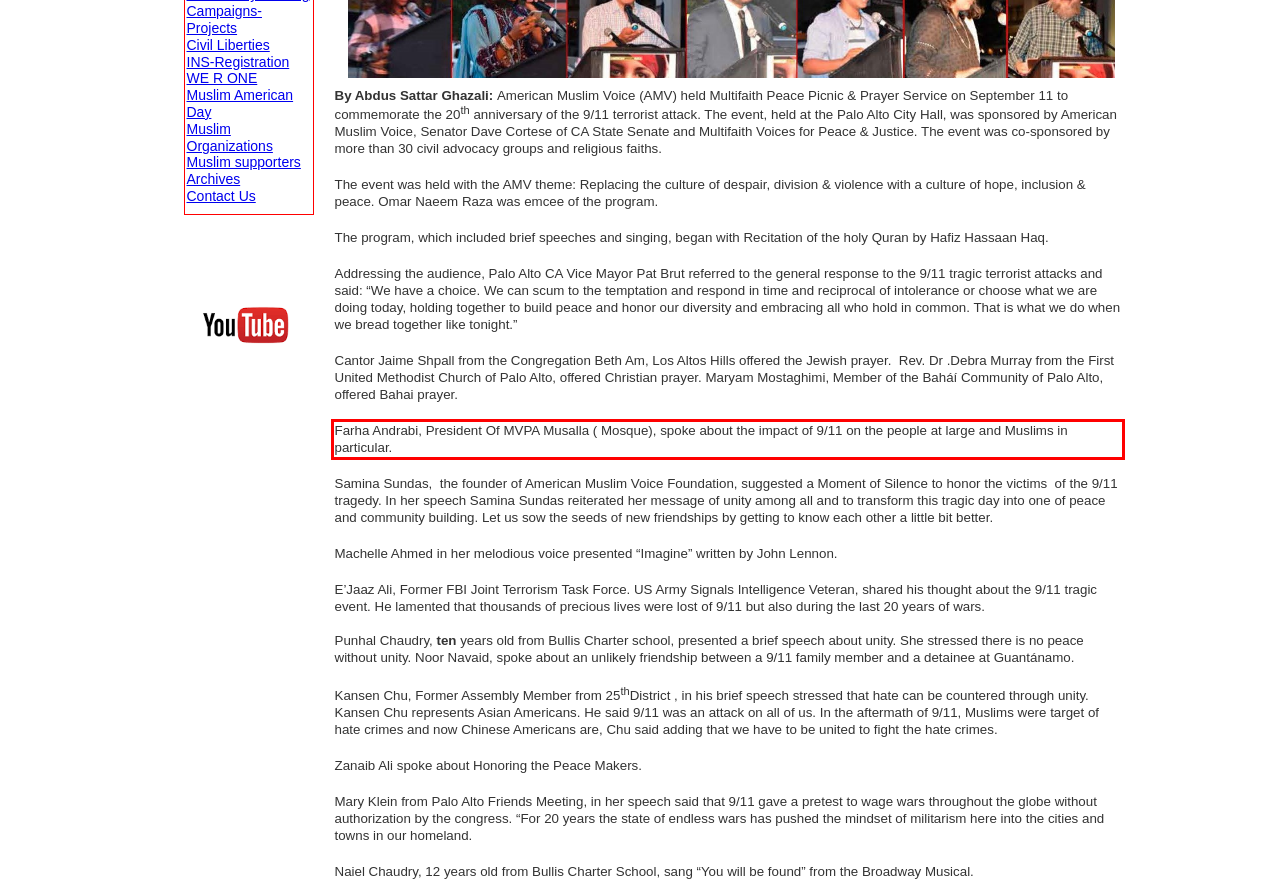Please examine the webpage screenshot containing a red bounding box and use OCR to recognize and output the text inside the red bounding box.

Farha Andrabi, President Of MVPA Musalla ( Mosque), spoke about the impact of 9/11 on the people at large and Muslims in particular.